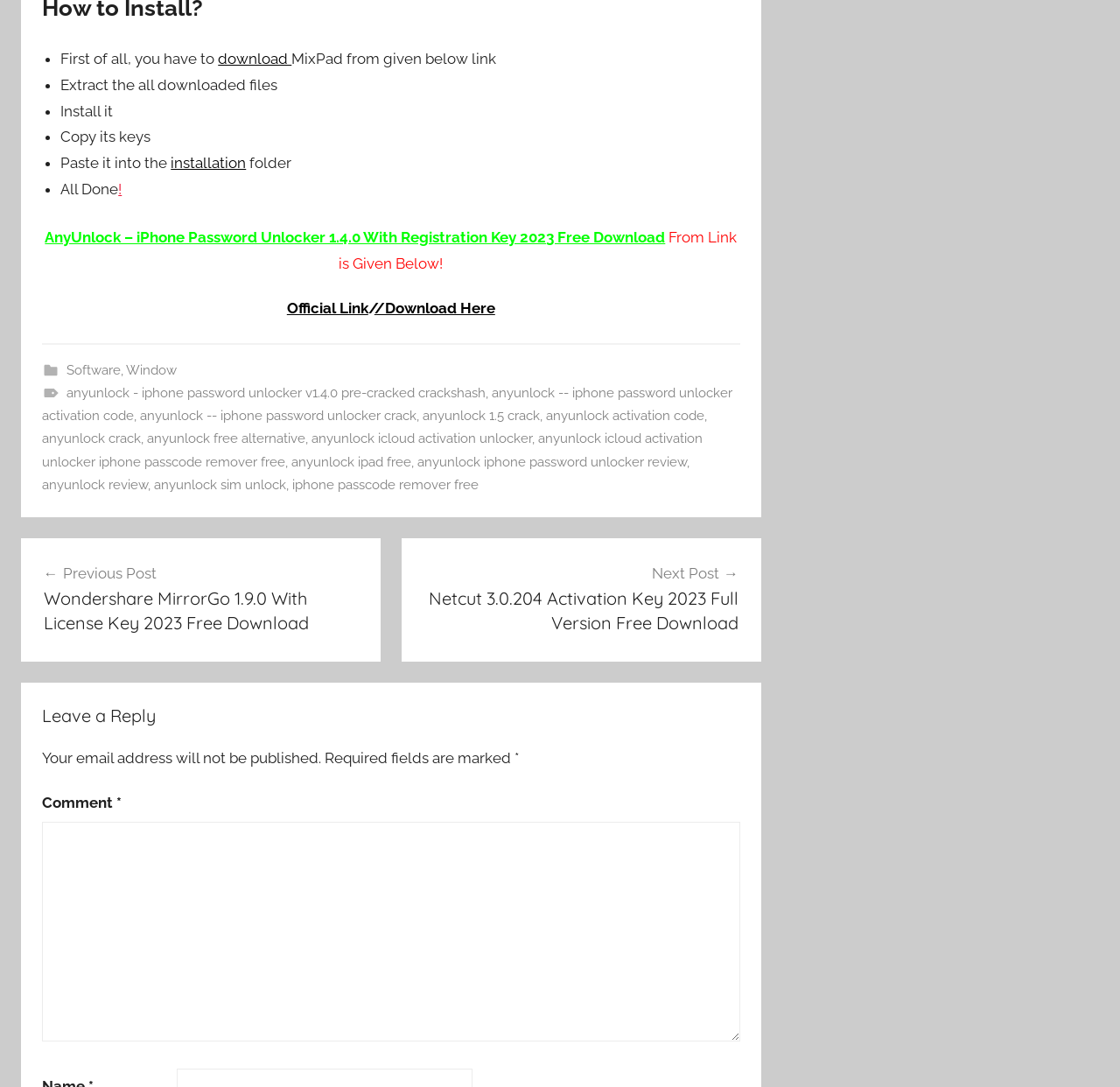Give a one-word or one-phrase response to the question: 
What is the alternative to AnyUnlock?

Free alternative